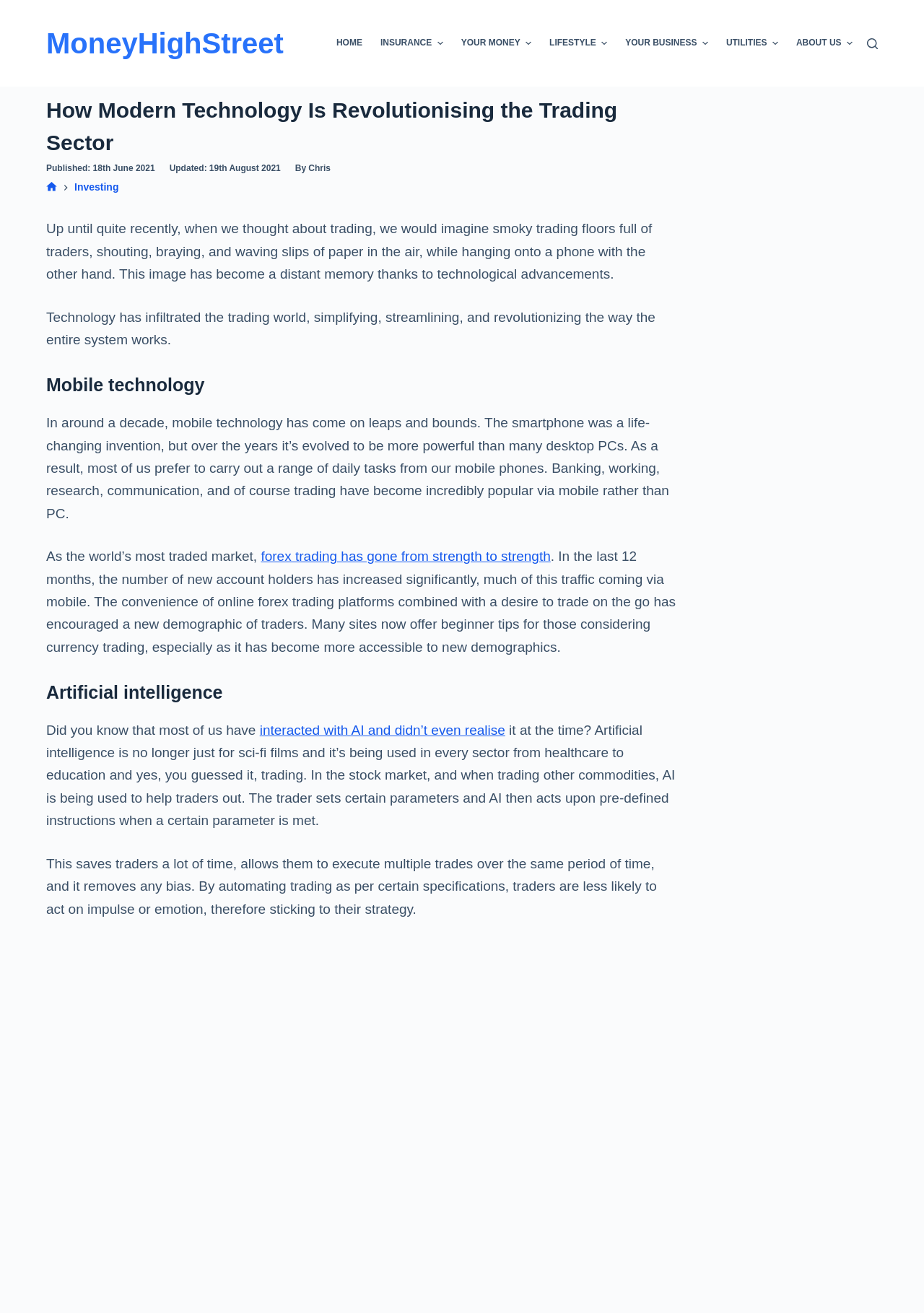Locate the bounding box coordinates for the element described below: "Your Business". The coordinates must be four float values between 0 and 1, formatted as [left, top, right, bottom].

[0.667, 0.0, 0.776, 0.066]